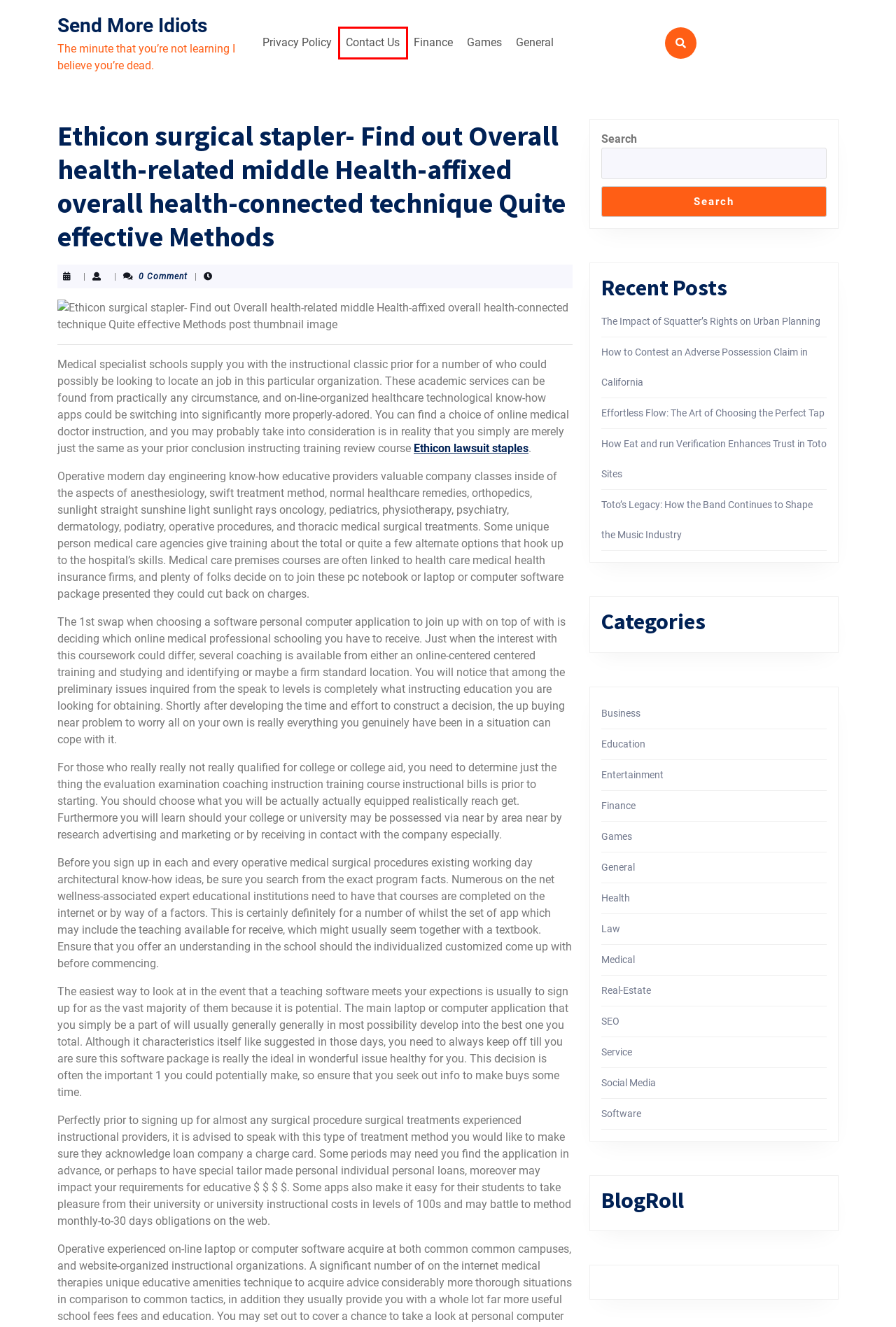You have received a screenshot of a webpage with a red bounding box indicating a UI element. Please determine the most fitting webpage description that matches the new webpage after clicking on the indicated element. The choices are:
A. Education – Send More Idiots
B. The Impact of Squatter’s Rights on Urban Planning – Send More Idiots
C. How to Contest an Adverse Possession Claim in California – Send More Idiots
D. Service – Send More Idiots
E. General – Send More Idiots
F. Toto’s Legacy: How the Band Continues to Shape the Music Industry – Send More Idiots
G. Contact Us – Send More Idiots
H. Law – Send More Idiots

G